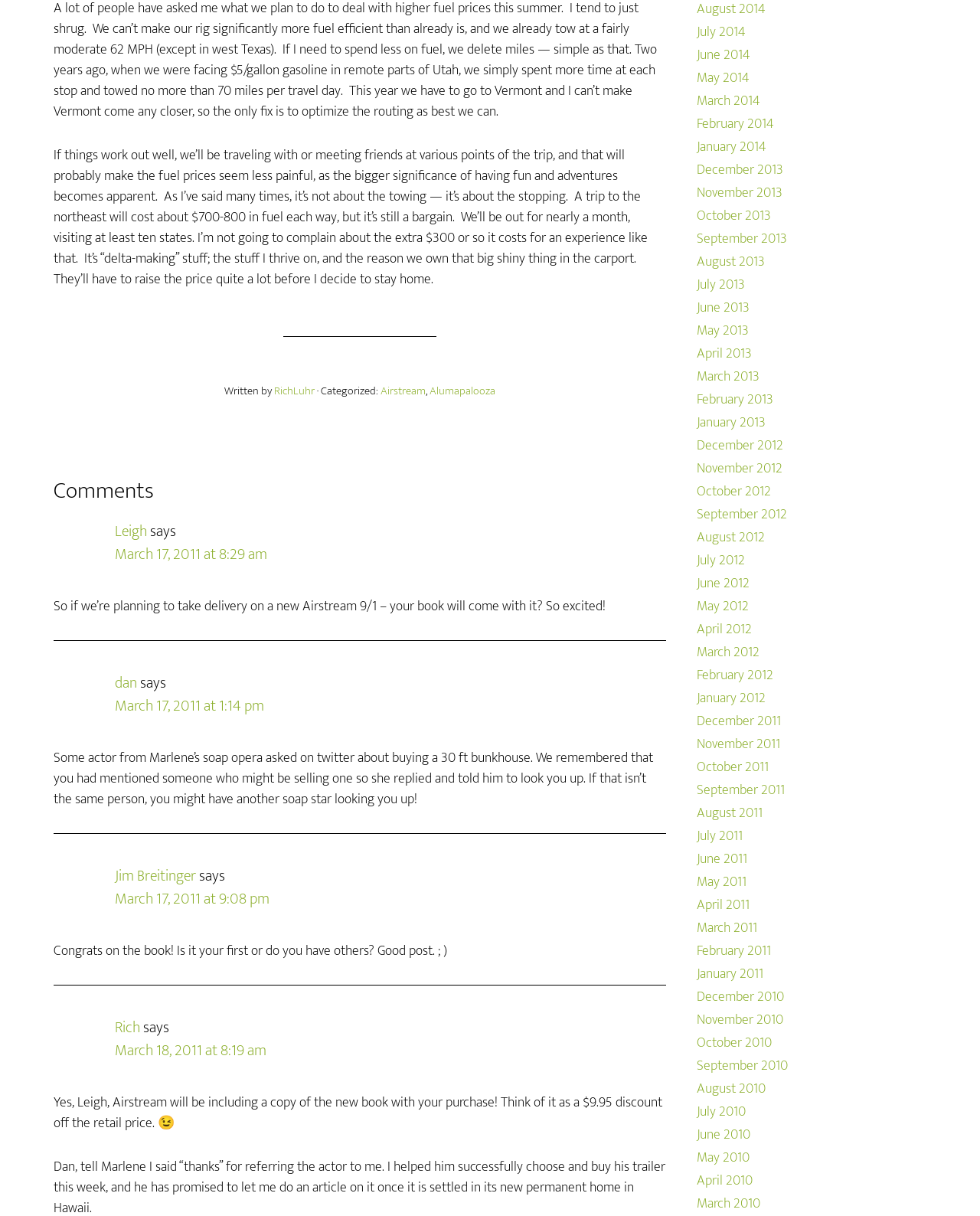Can you specify the bounding box coordinates for the region that should be clicked to fulfill this instruction: "Read the article written by 'Jim Breitinger'".

[0.055, 0.711, 0.68, 0.791]